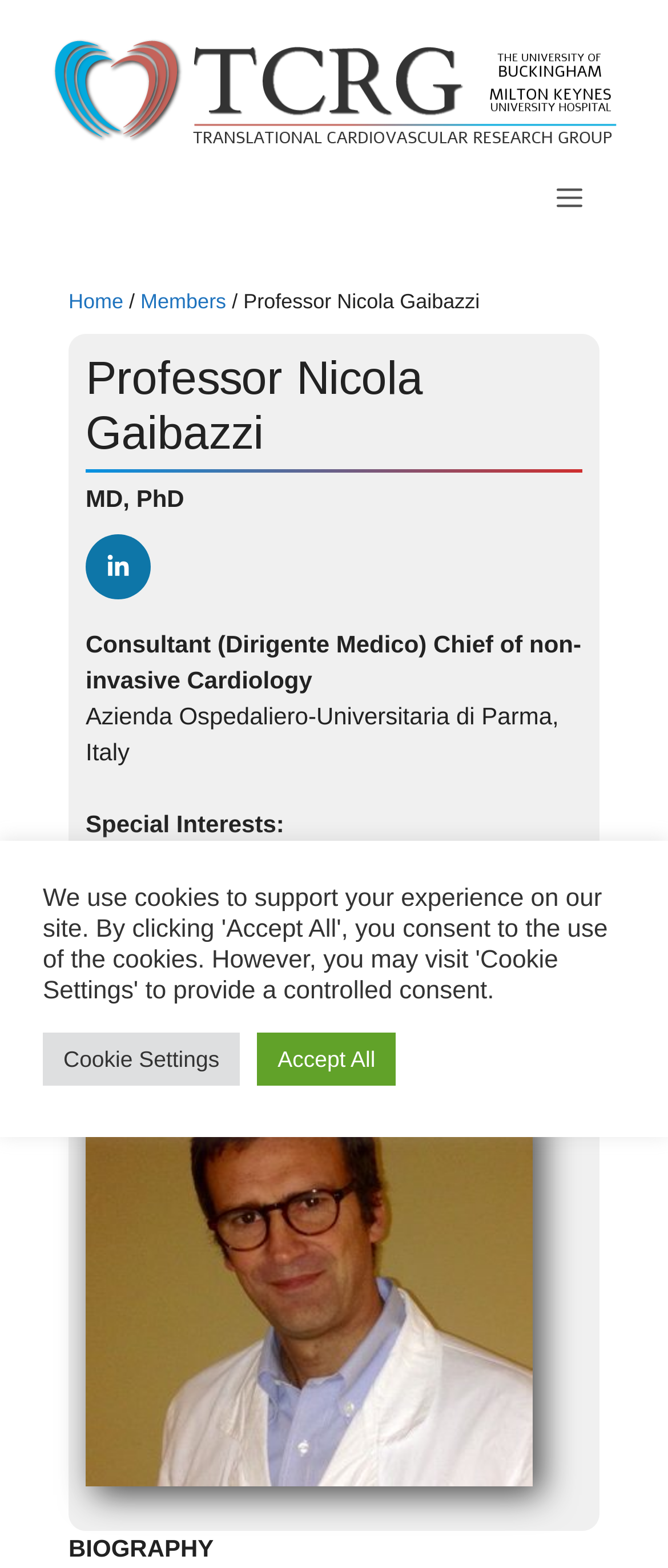What is the name of the research group?
Please provide a single word or phrase in response based on the screenshot.

Translational Cardiovascular Research Group